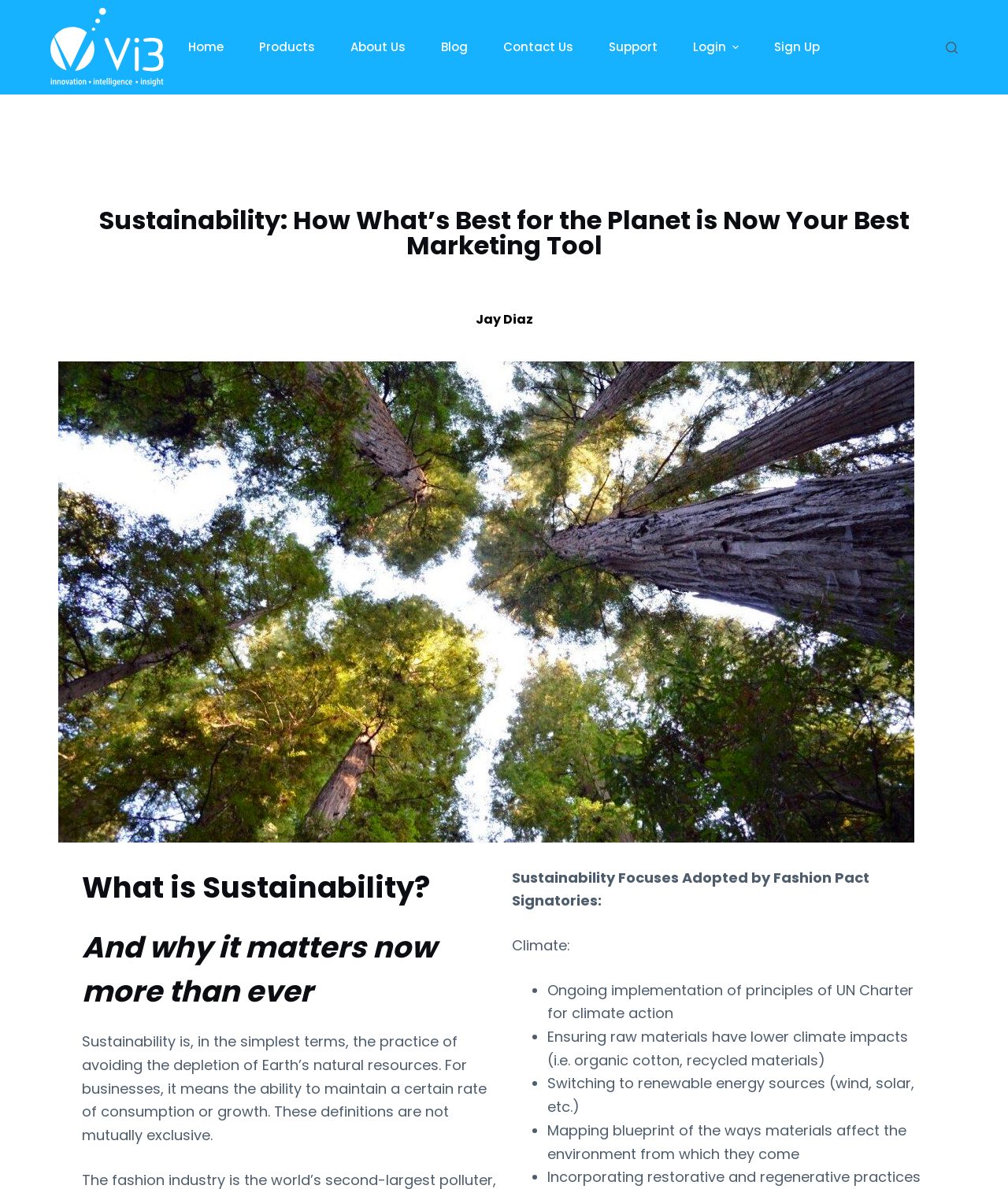From the element description Sign Up, predict the bounding box coordinates of the UI element. The coordinates must be specified in the format (top-left x, top-left y, bottom-right x, bottom-right y) and should be within the 0 to 1 range.

[0.75, 0.0, 0.813, 0.079]